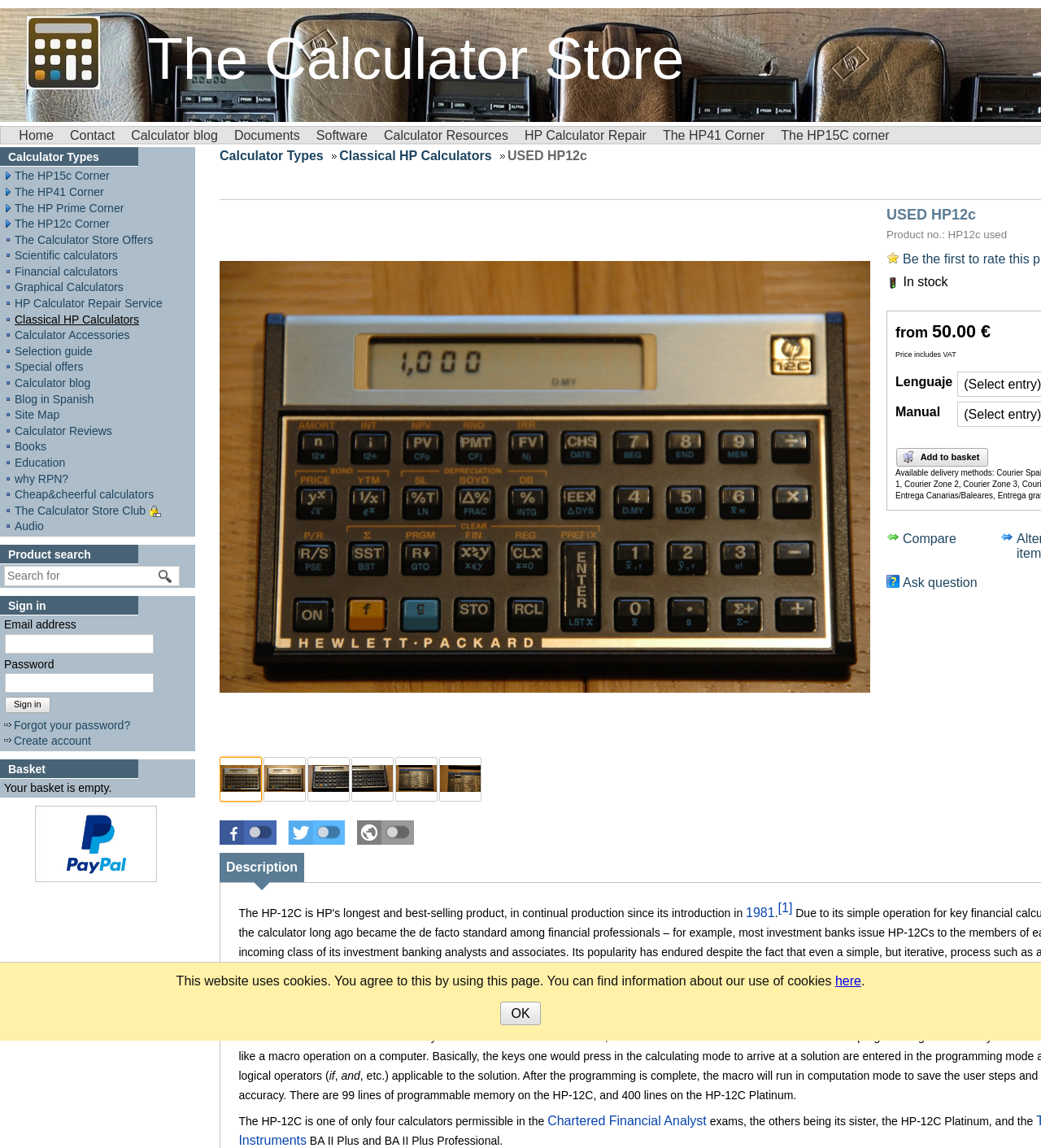What is the purpose of the 'Sign in' section?
Please provide a single word or phrase in response based on the screenshot.

To log in to the store